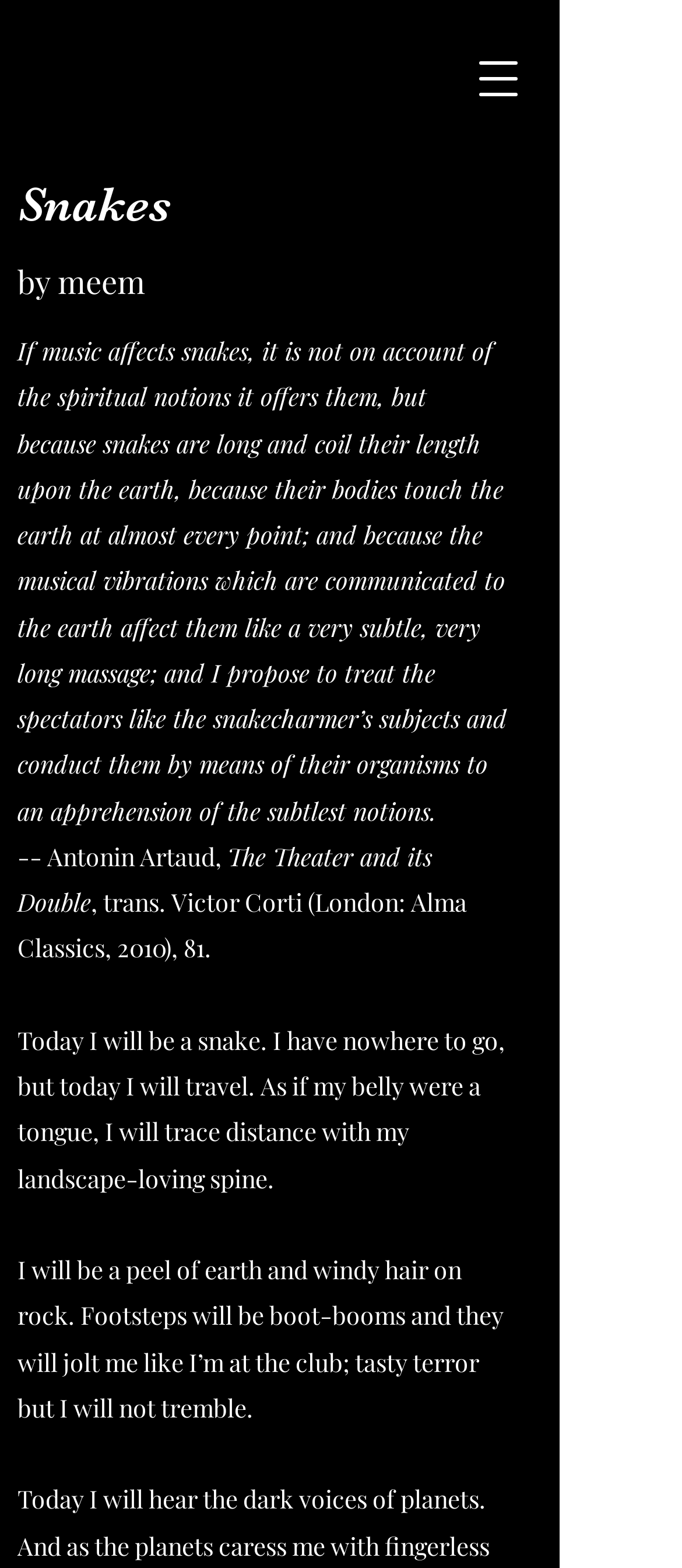Identify the bounding box for the given UI element using the description provided. Coordinates should be in the format (top-left x, top-left y, bottom-right x, bottom-right y) and must be between 0 and 1. Here is the description: aria-label="Open navigation menu"

[0.679, 0.028, 0.782, 0.073]